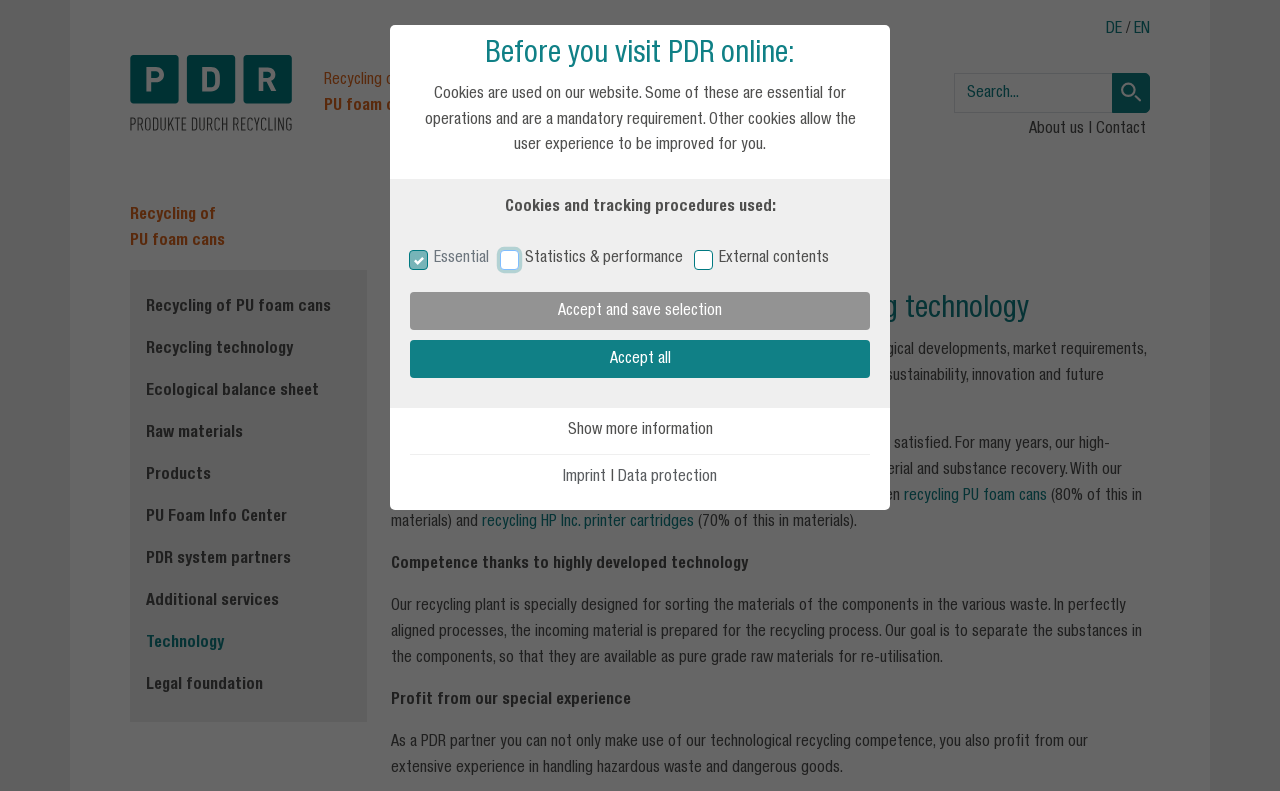Find and indicate the bounding box coordinates of the region you should select to follow the given instruction: "Read more about 'Recycling of PU foam cans'".

[0.241, 0.074, 0.34, 0.16]